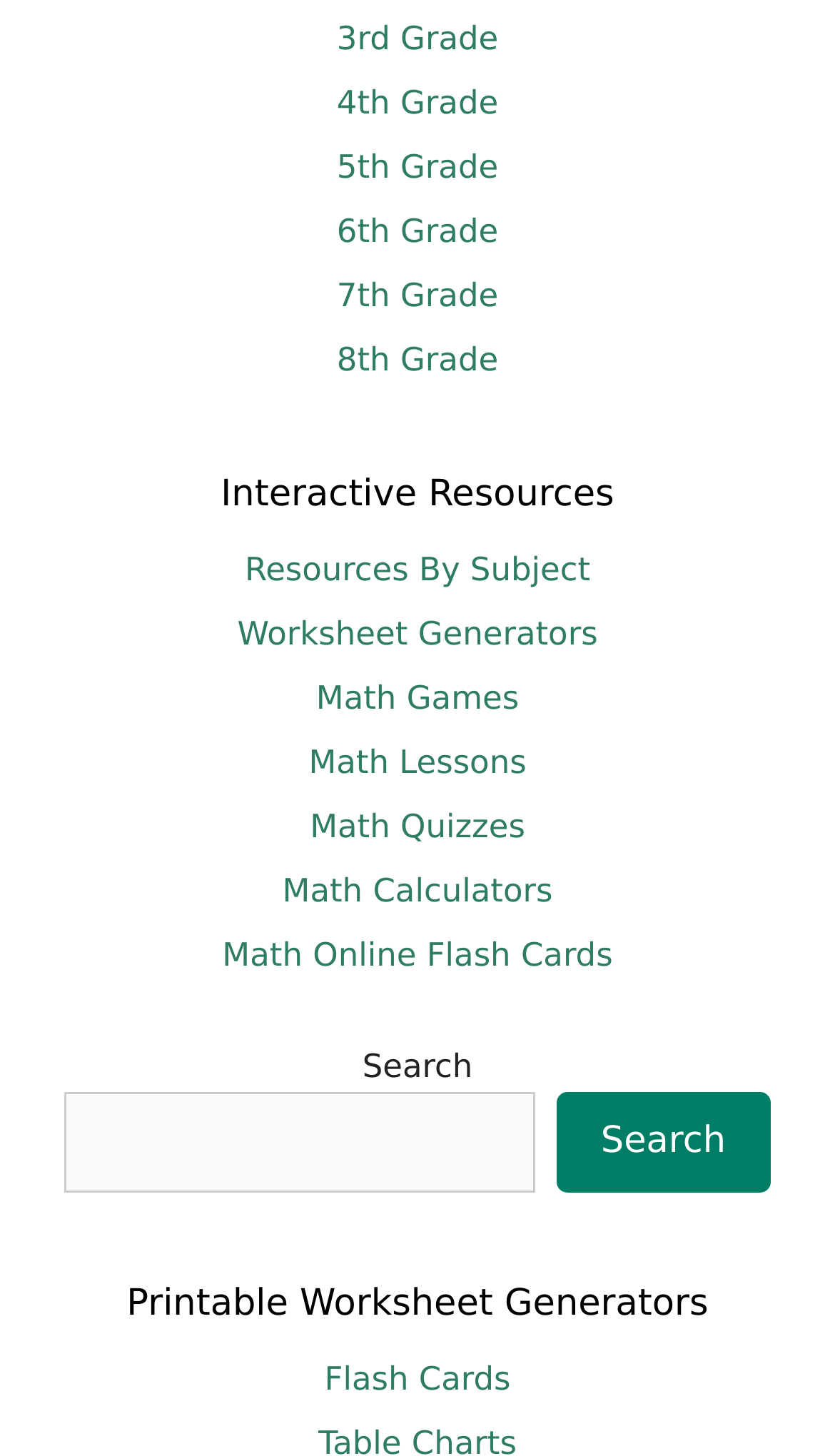How many main sections are on the webpage?
Please provide a comprehensive answer based on the visual information in the image.

The webpage can be divided into three main sections: the top section with grade levels, the middle section with interactive resources, and the bottom section with a search box and printable worksheet generators.